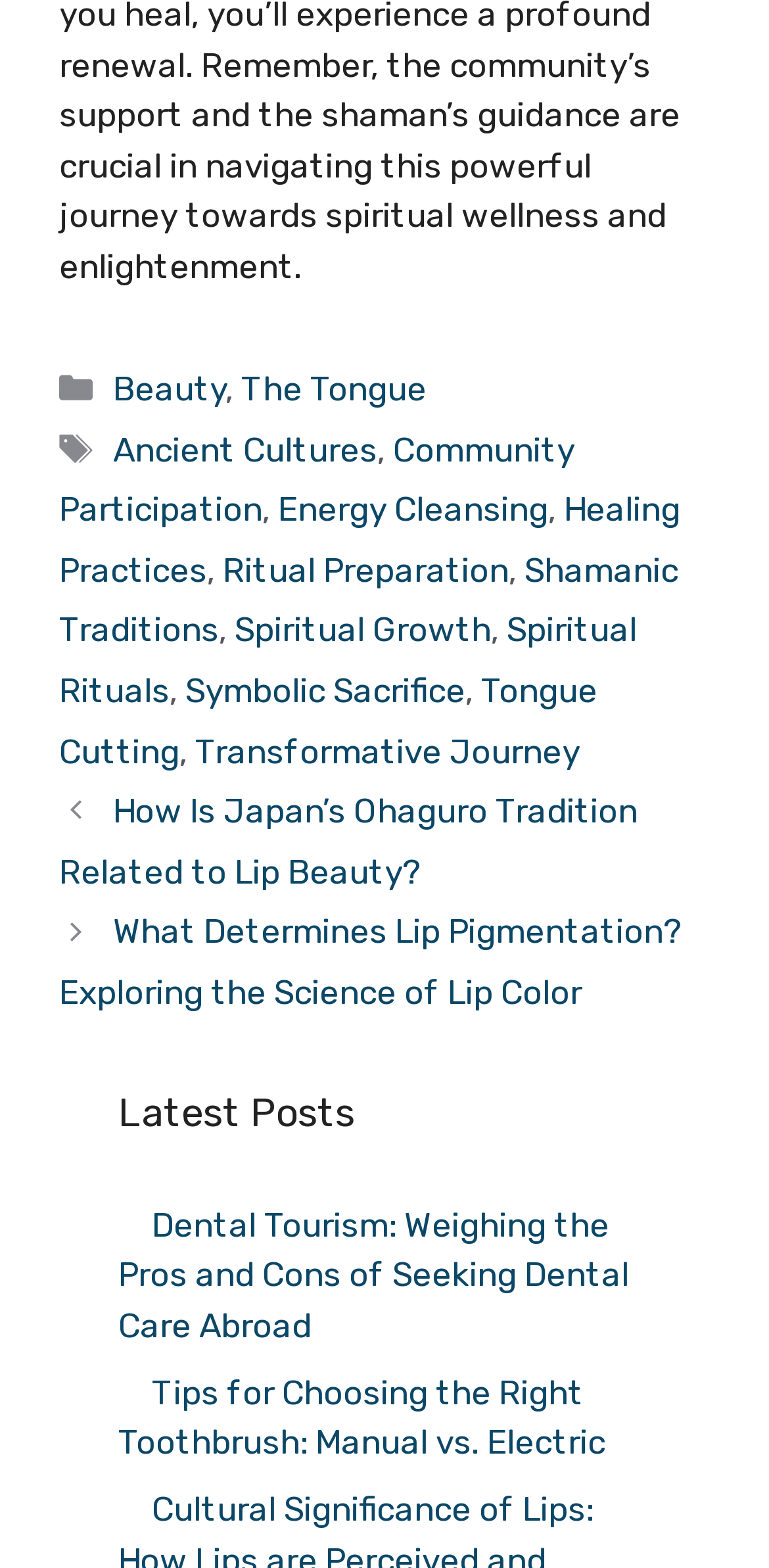Highlight the bounding box coordinates of the region I should click on to meet the following instruction: "Send an email to 'info@growermetal.com'".

None